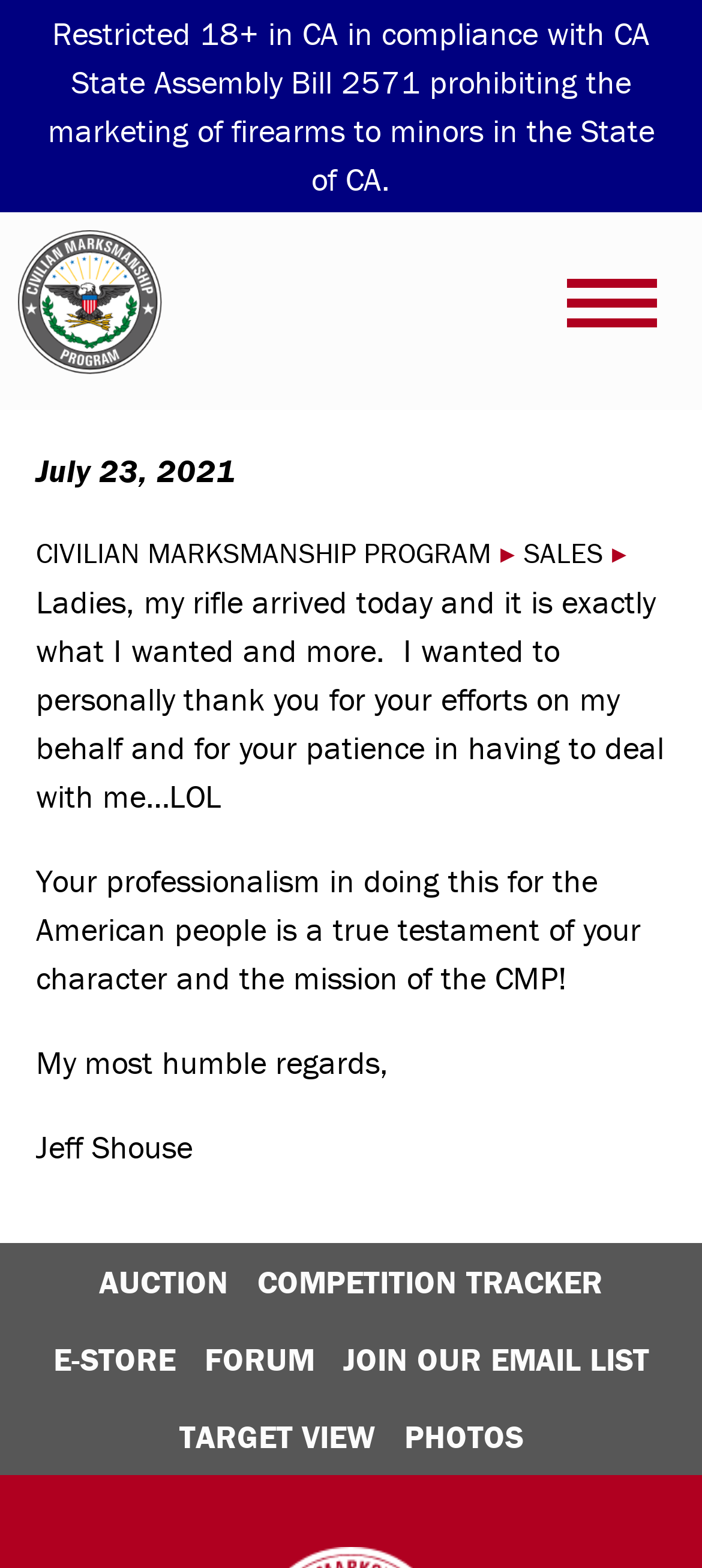What is the name of the organization?
Please answer the question with as much detail as possible using the screenshot.

The name of the organization can be found in the top-left corner of the webpage, where it is written as 'Civilian Marksmanship Program'.